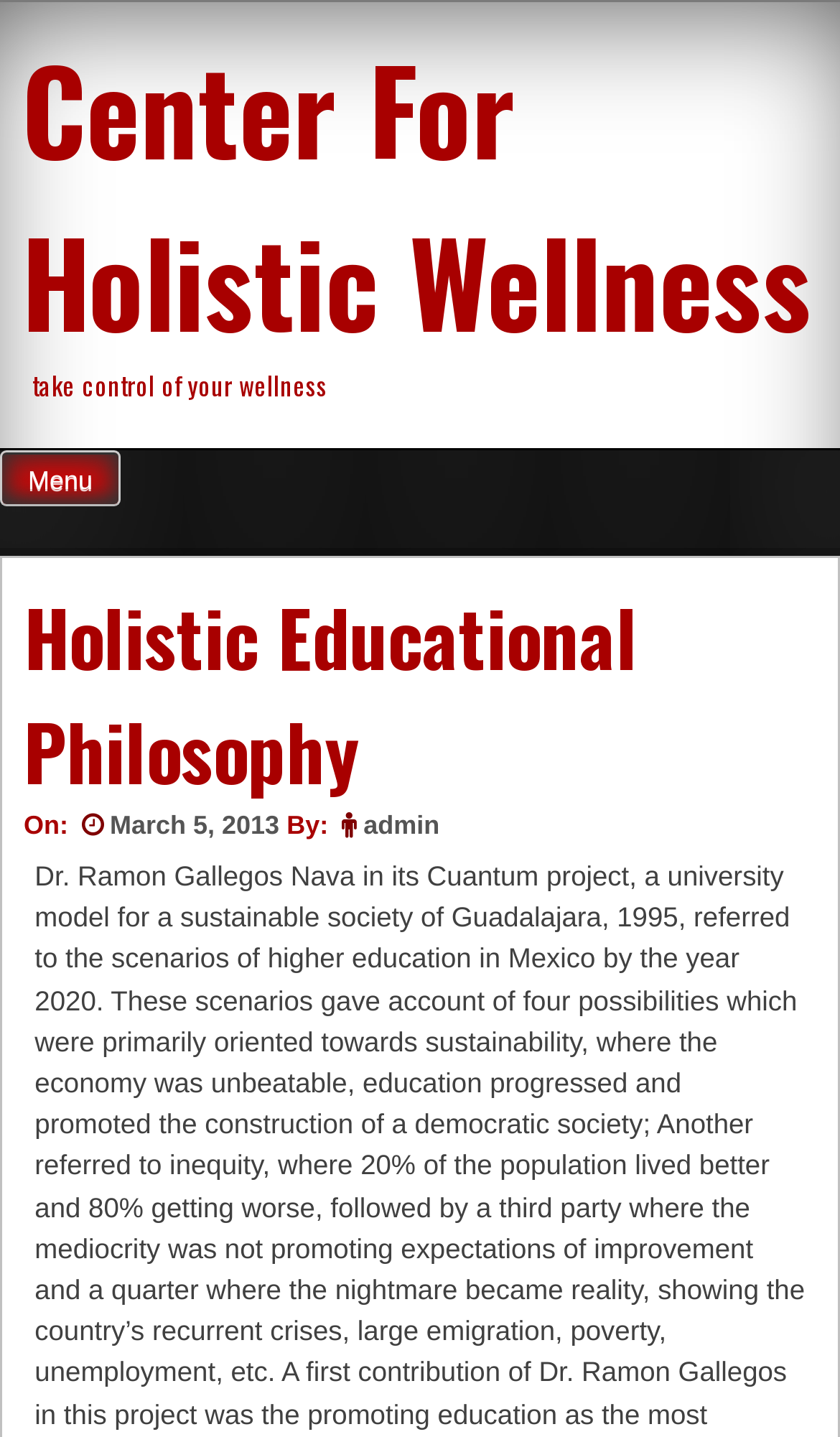Please specify the bounding box coordinates in the format (top-left x, top-left y, bottom-right x, bottom-right y), with values ranging from 0 to 1. Identify the bounding box for the UI component described as follows: March 5, 2013May 23, 2017

[0.09, 0.564, 0.333, 0.585]